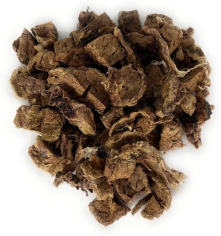Respond with a single word or phrase:
What is the color of the dried beef treats?

Brown